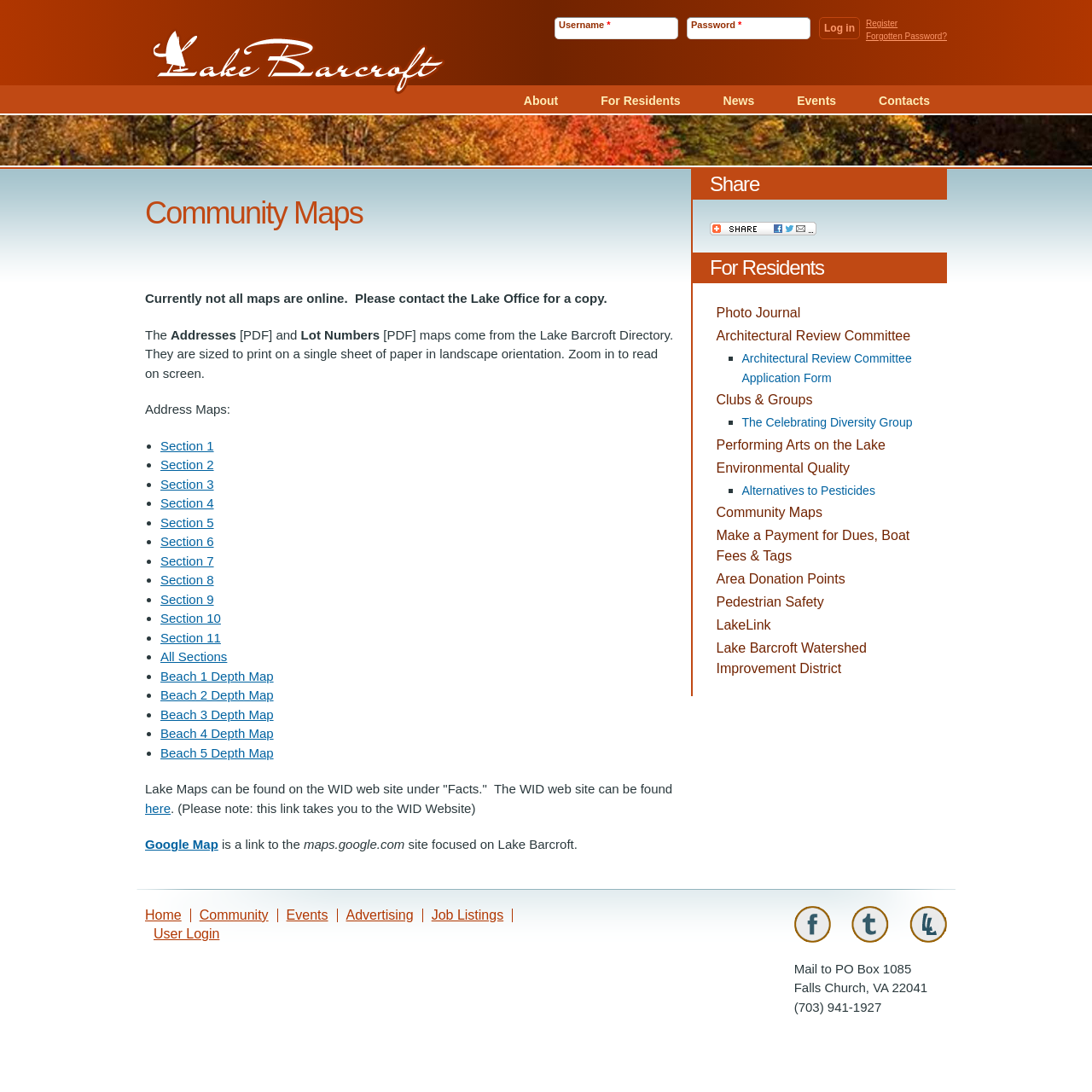Given the element description, predict the bounding box coordinates in the format (top-left x, top-left y, bottom-right x, bottom-right y), using floating point numbers between 0 and 1: Beach 1 Depth Map

[0.147, 0.612, 0.25, 0.626]